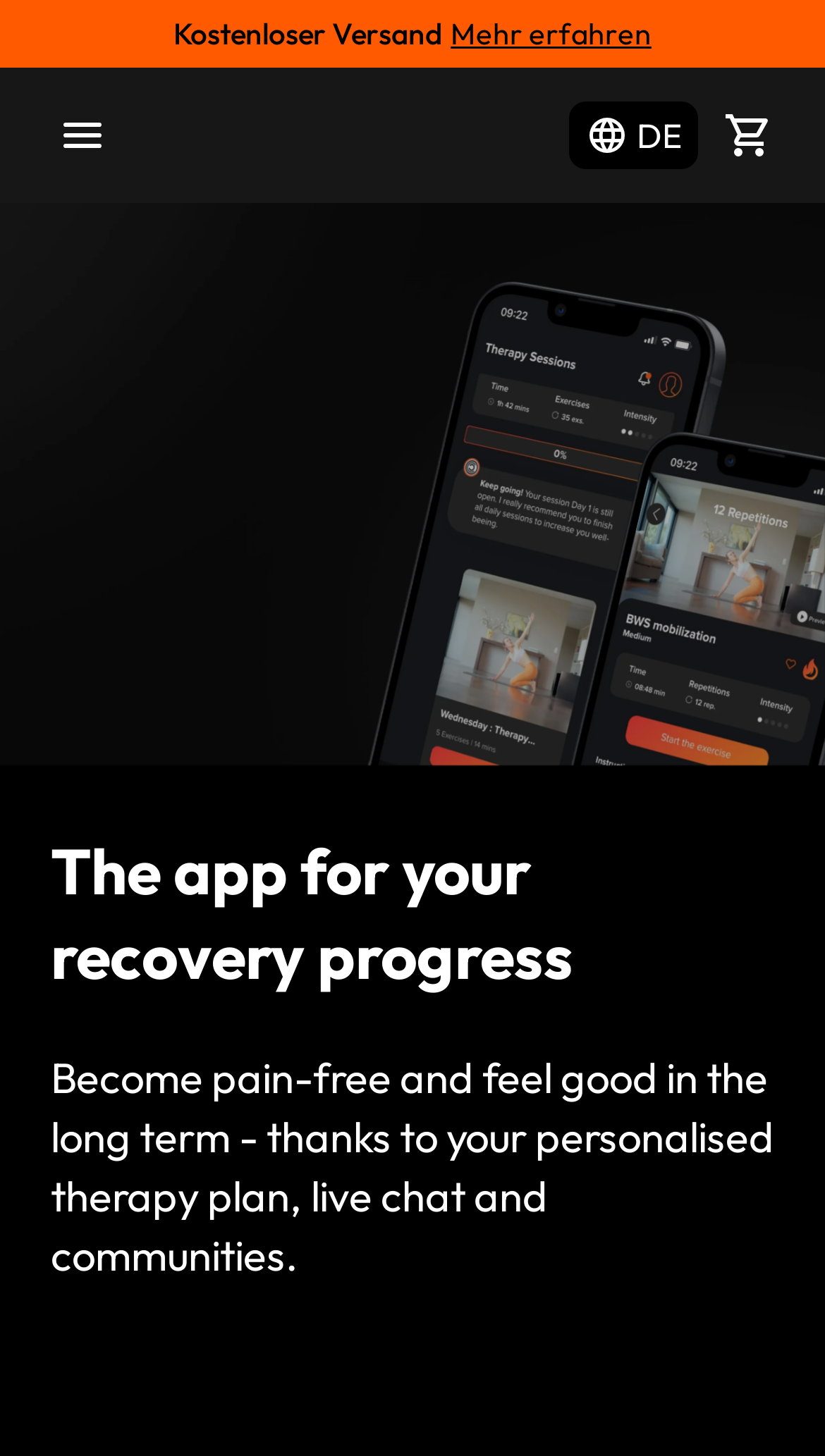Is there a shopping cart feature on the website?
Please give a well-detailed answer to the question.

I found a link element with an image of a shopping cart, indicating that the website has an e-commerce feature.